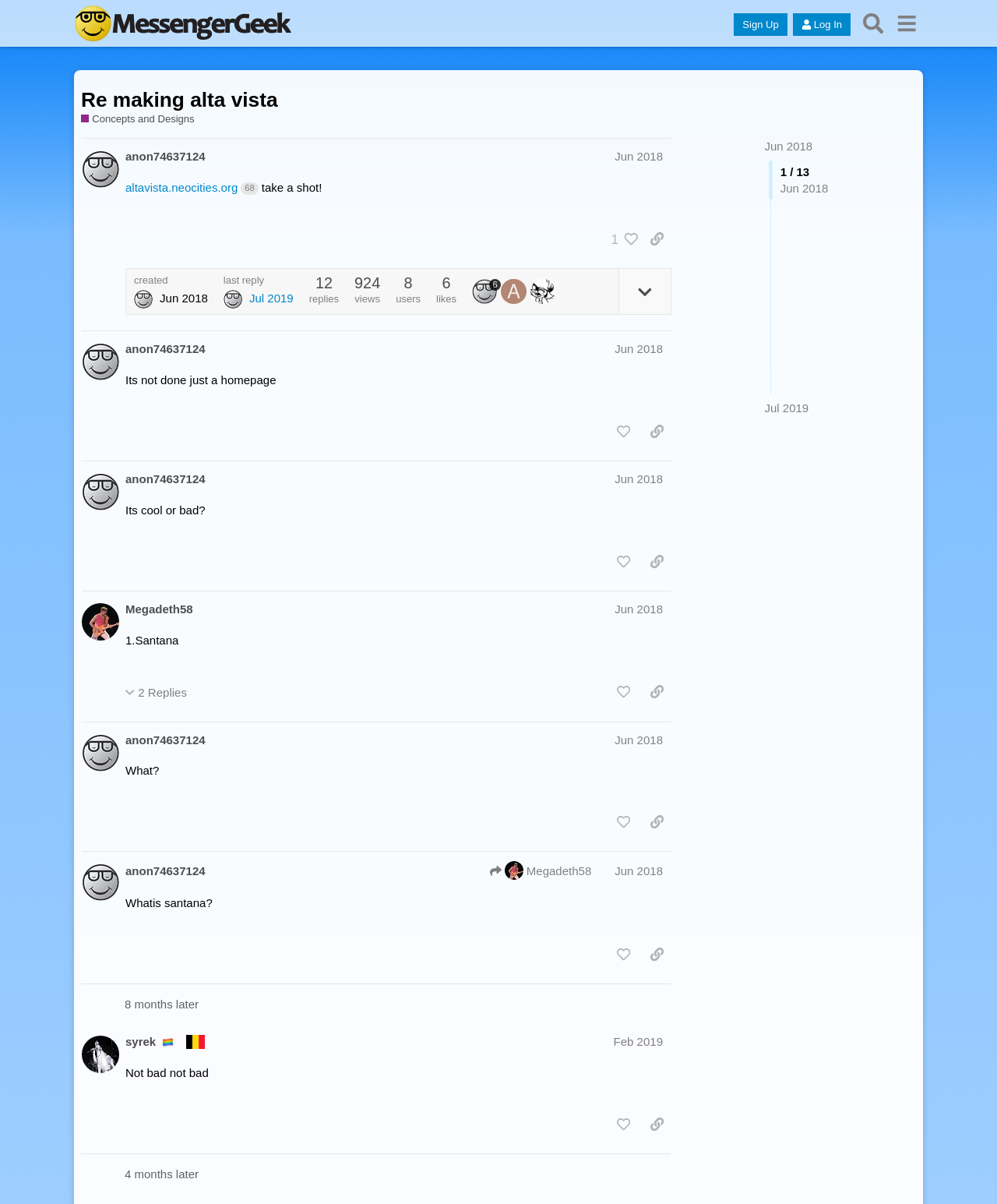Please provide a brief answer to the following inquiry using a single word or phrase:
How many replies does the fourth post have?

2